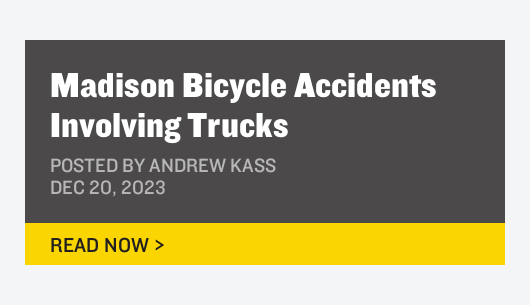Who is the author of the blog post?
Look at the image and respond to the question as thoroughly as possible.

The author's name is noted below the title, which is 'Posted by Andrew Kass', indicating that Andrew Kass is the author of the blog post.